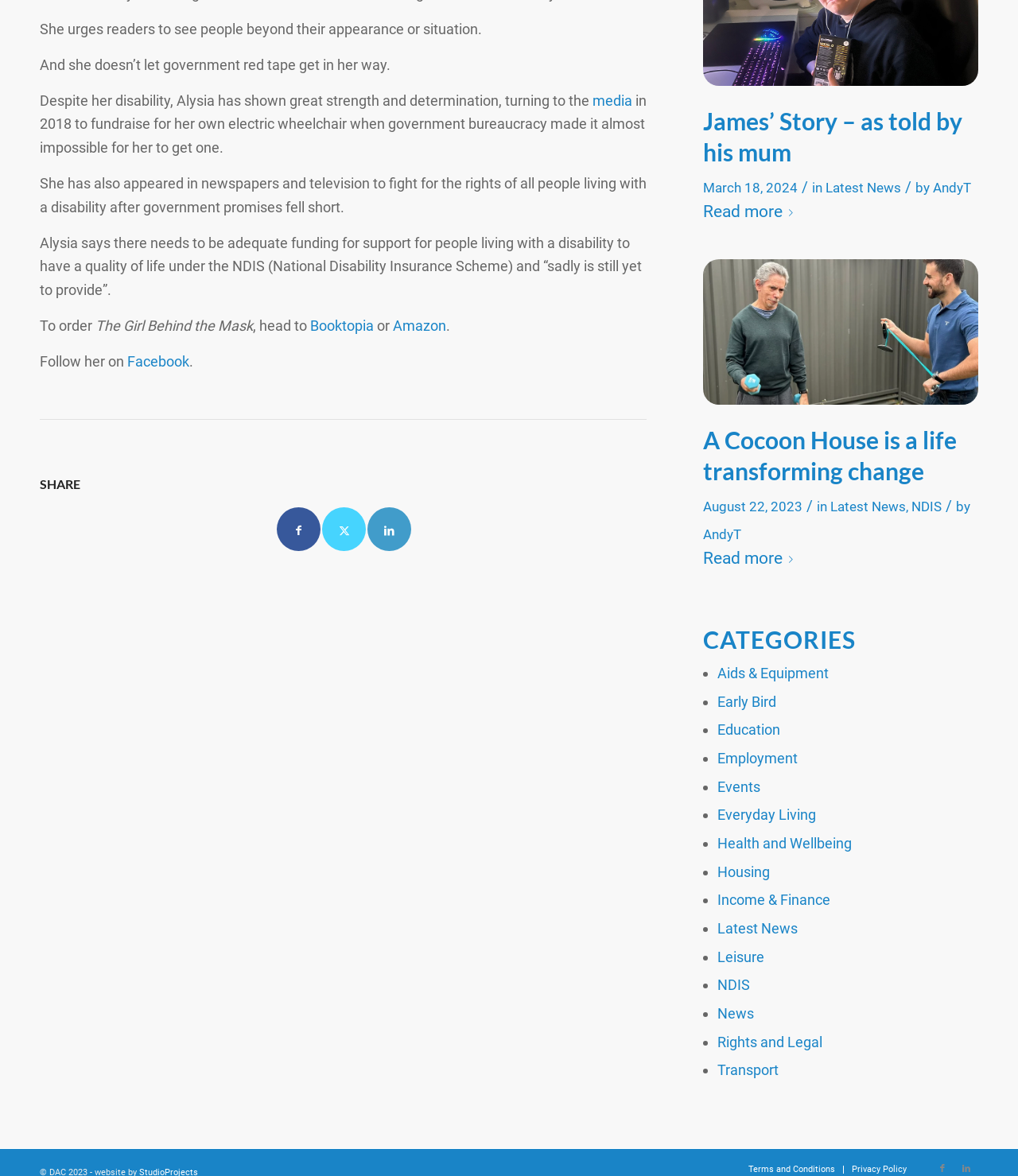Please provide a short answer using a single word or phrase for the question:
What is the name of the book?

The Girl Behind the Mask